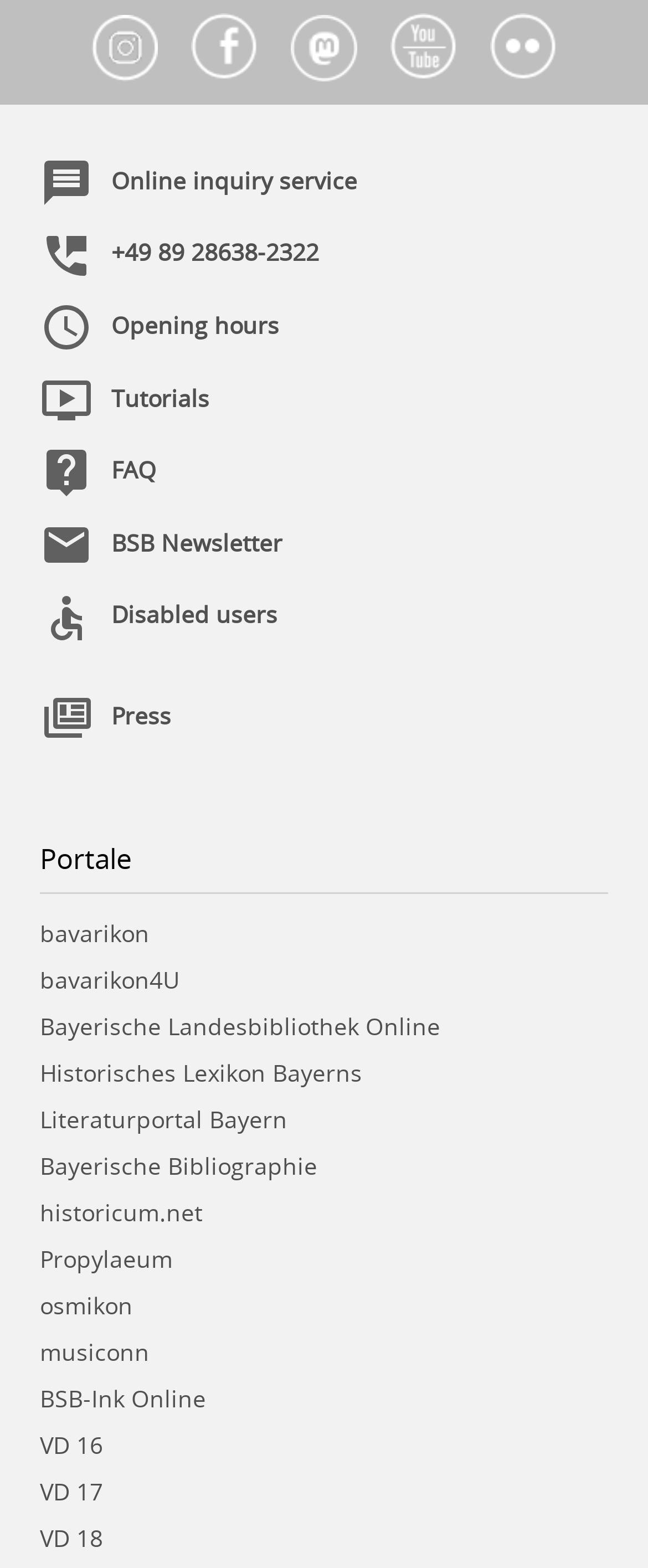What is the last link under the 'Portale' heading?
Refer to the image and provide a one-word or short phrase answer.

VD 18